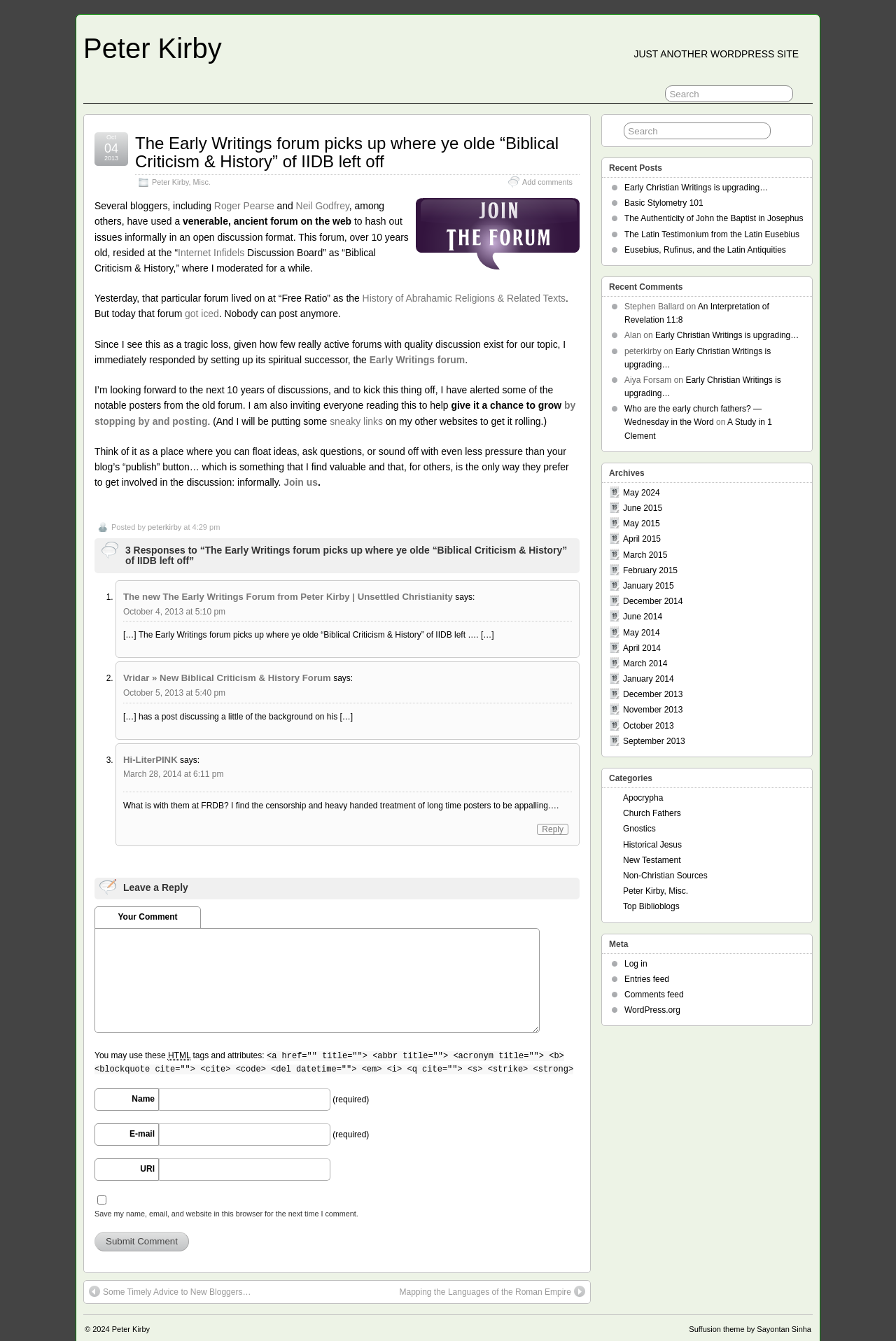What is the name of the forum?
Please answer using one word or phrase, based on the screenshot.

The Early Writings forum